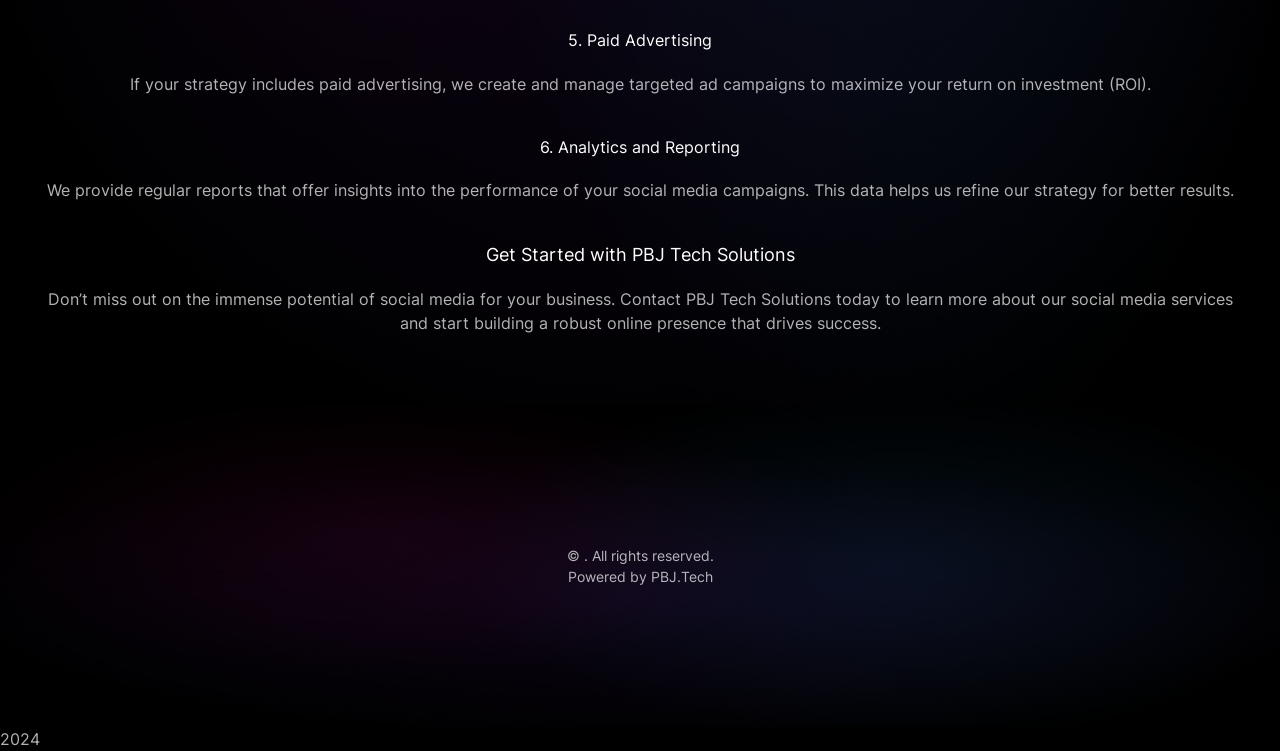Respond to the question below with a single word or phrase: What is the year mentioned at the bottom of the page?

2024